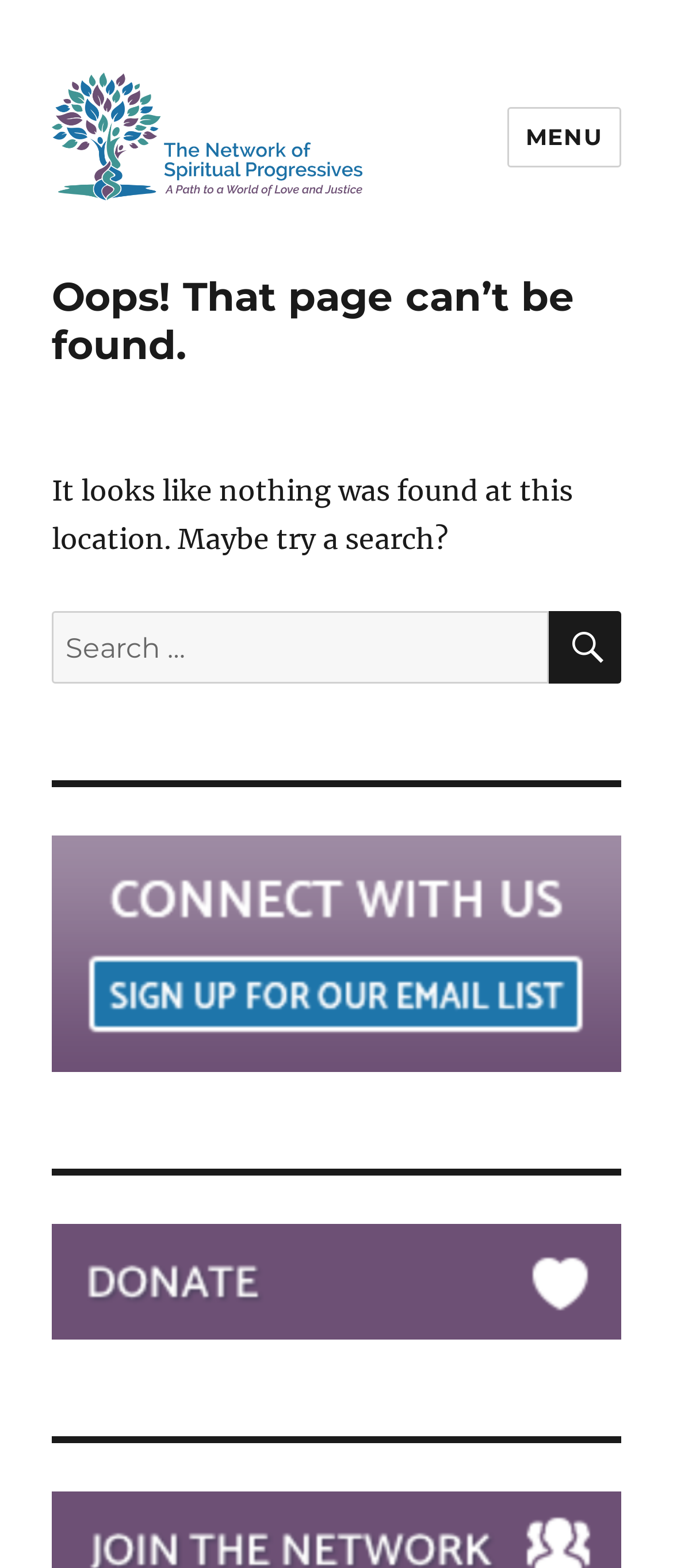Articulate a detailed summary of the webpage's content and design.

The webpage displays a "Page not found" error message. At the top left, there is a link and an image with the text "The Network of Spiritual Progressives". Below this, there is another link with the same text, taking up a larger portion of the top section. 

On the top right, a "MENU" button is located, which is not expanded. 

The main content of the page is divided into sections. The first section is a header with a heading that reads "Oops! That page can’t be found." Below this, there is a paragraph of text that says "It looks like nothing was found at this location. Maybe try a search?" 

Underneath this text, there is a search bar with a label "Search for:" and a search box where users can input their queries. A "SEARCH" button with a magnifying glass icon is located to the right of the search box. 

Further down the page, there are two figures, each containing a link. These figures are stacked vertically, with the first one located above the second one.